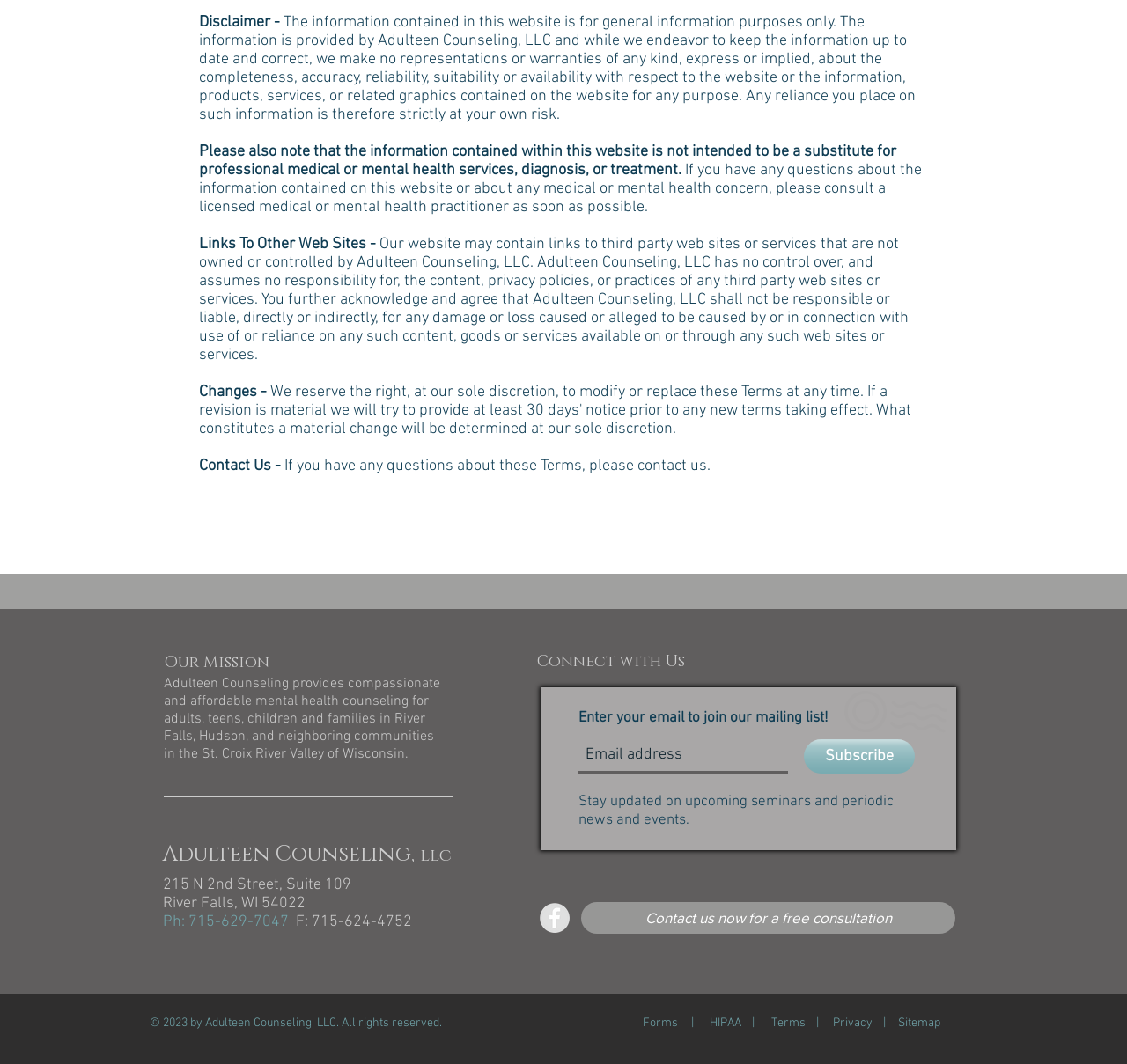Extract the bounding box coordinates of the UI element described: "aria-label="Facebook - Grey Circle"". Provide the coordinates in the format [left, top, right, bottom] with values ranging from 0 to 1.

[0.479, 0.849, 0.505, 0.877]